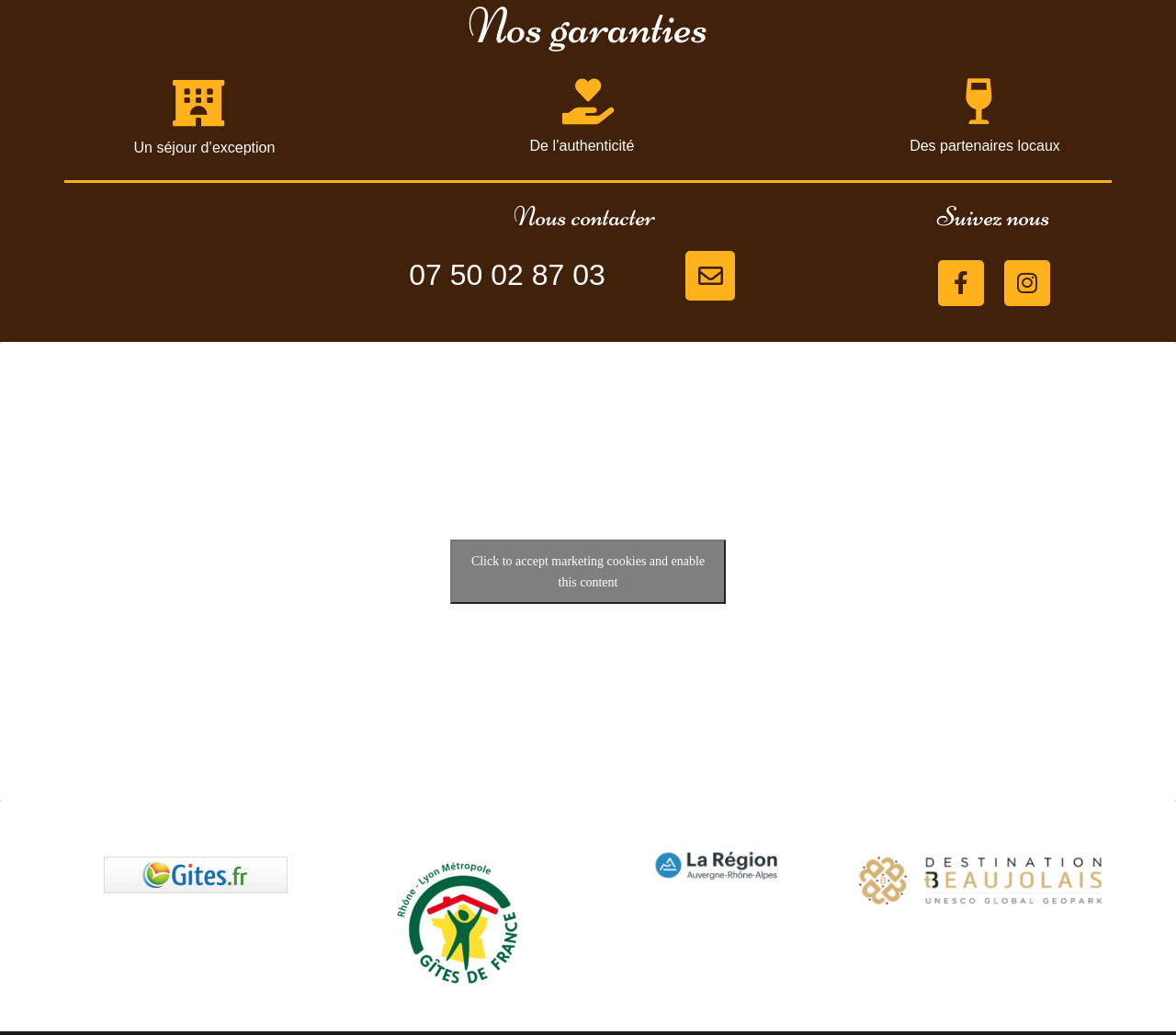Identify the bounding box coordinates for the UI element described by the following text: "alt="Gites de France à Theizé"". Provide the coordinates as four float numbers between 0 and 1, in the format [left, top, right, bottom].

[0.088, 0.827, 0.244, 0.863]